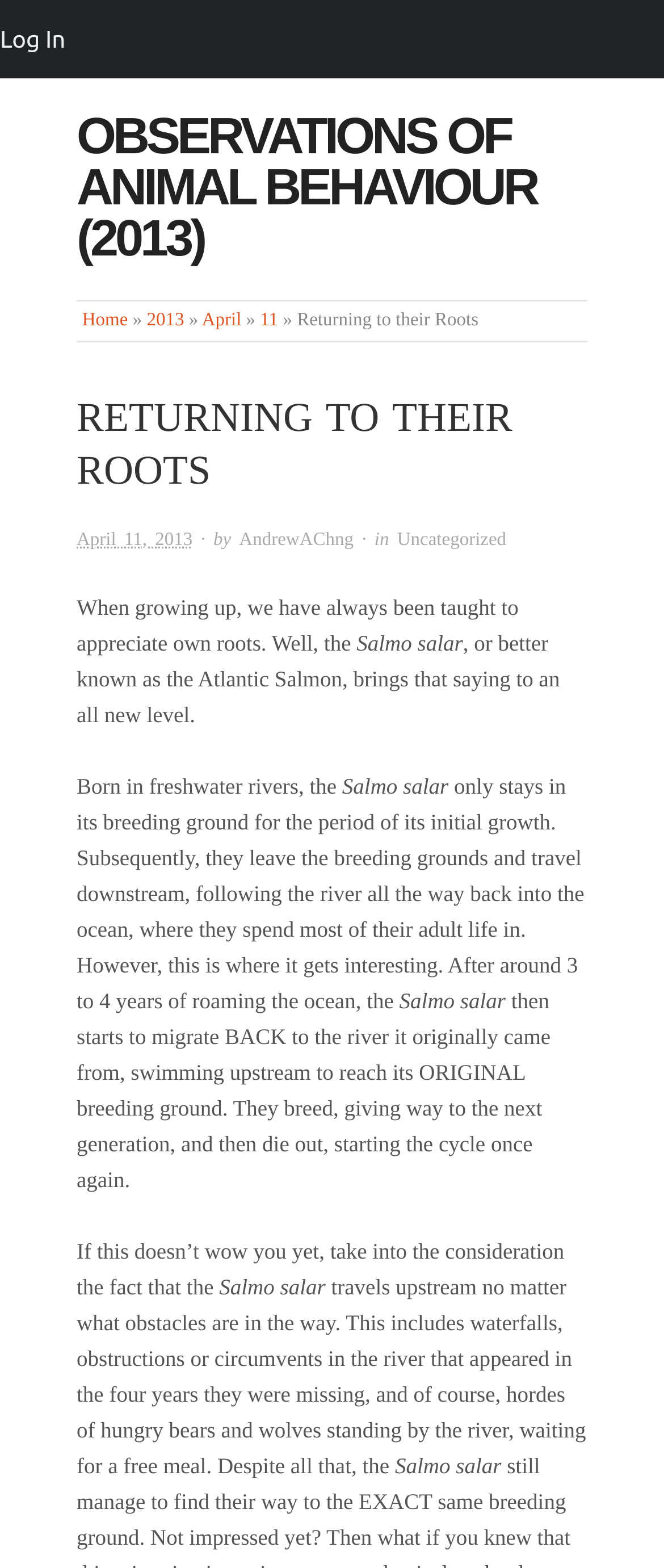Provide a thorough description of the webpage's content and layout.

The webpage is about an article titled "Returning to their Roots" with a focus on the behavior of Atlantic Salmon. At the top, there are several links to other pages, including "OBSERVATIONS OF ANIMAL BEHAVIOUR (2013)", "Home", and specific dates like "2013", "April", and "11". 

Below these links, there is a heading that repeats the title "RETURNING TO THEIR ROOTS". Next to it, there is a timestamp "Thursday, April 11th, 2013, 9:09 am" and the author's name "AndrewAChng" with a category "Uncategorized". 

The main content of the article starts with a paragraph discussing the importance of appreciating one's roots. It then introduces the Atlantic Salmon, which is known for its remarkable behavior of migrating back to its original breeding ground after spending years in the ocean. The article describes the salmon's life cycle, including its birth in freshwater rivers, growth, and eventual return to its breeding ground to reproduce and die. 

The text also highlights the impressive ability of the Atlantic Salmon to overcome obstacles like waterfalls and predators during its upstream journey. Throughout the article, the scientific name "Salmo salar" is mentioned several times to refer to the Atlantic Salmon.